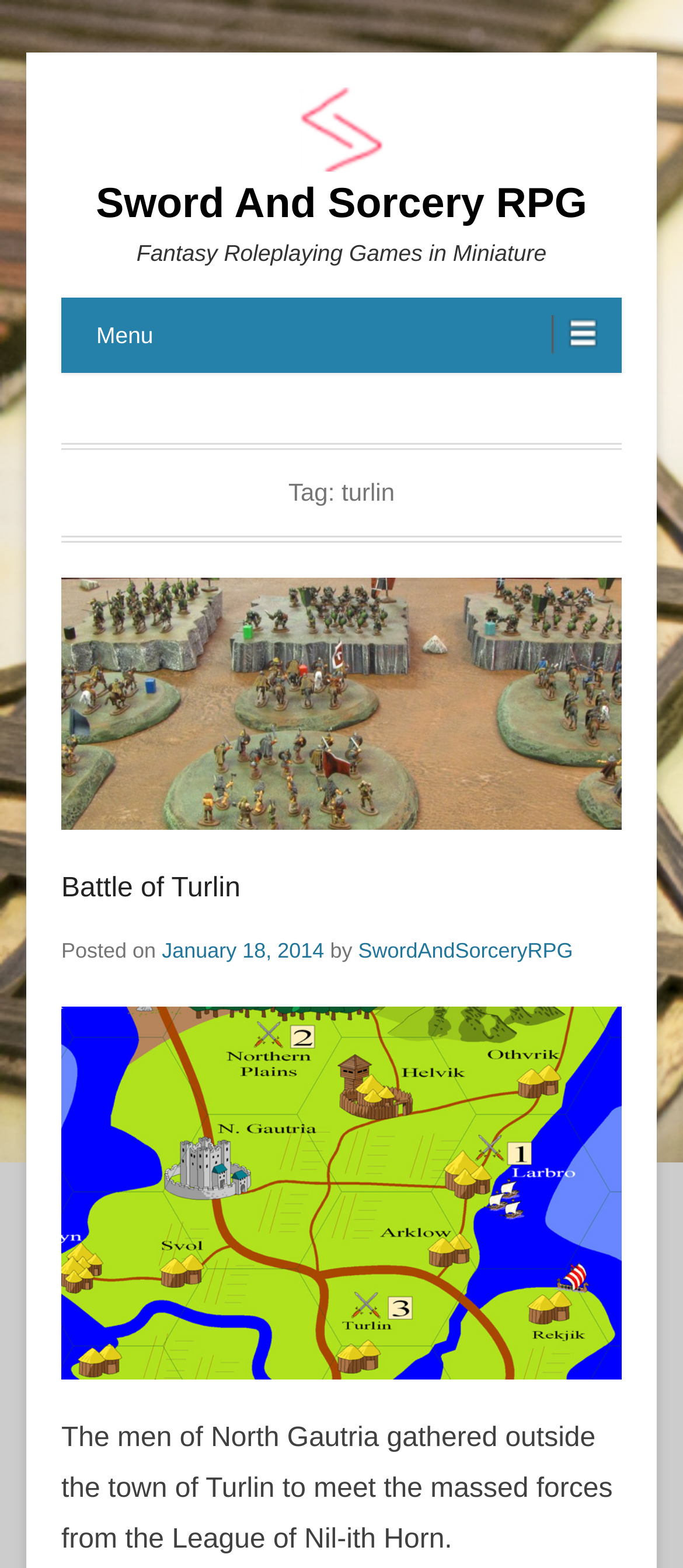What is the name of the town mentioned in the article?
Provide a detailed and extensive answer to the question.

By reading the text 'The men of North Gautria gathered outside the town of Turlin to meet the massed forces from the League of Nil-ith Horn.', I can determine that the name of the town mentioned in the article is Turlin.